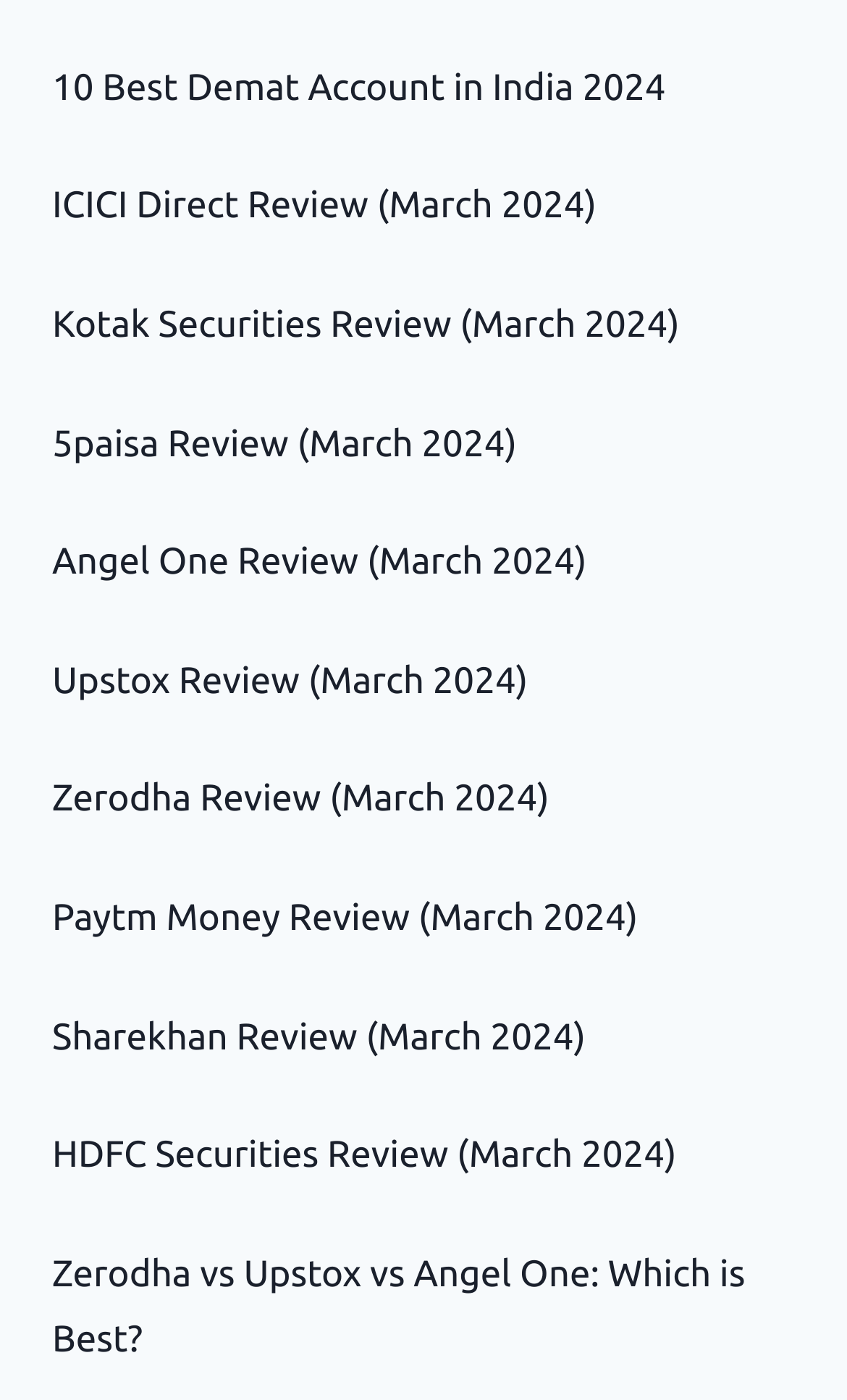Please mark the clickable region by giving the bounding box coordinates needed to complete this instruction: "Learn about the 10 Best Demat Accounts in India 2024".

[0.062, 0.048, 0.786, 0.077]